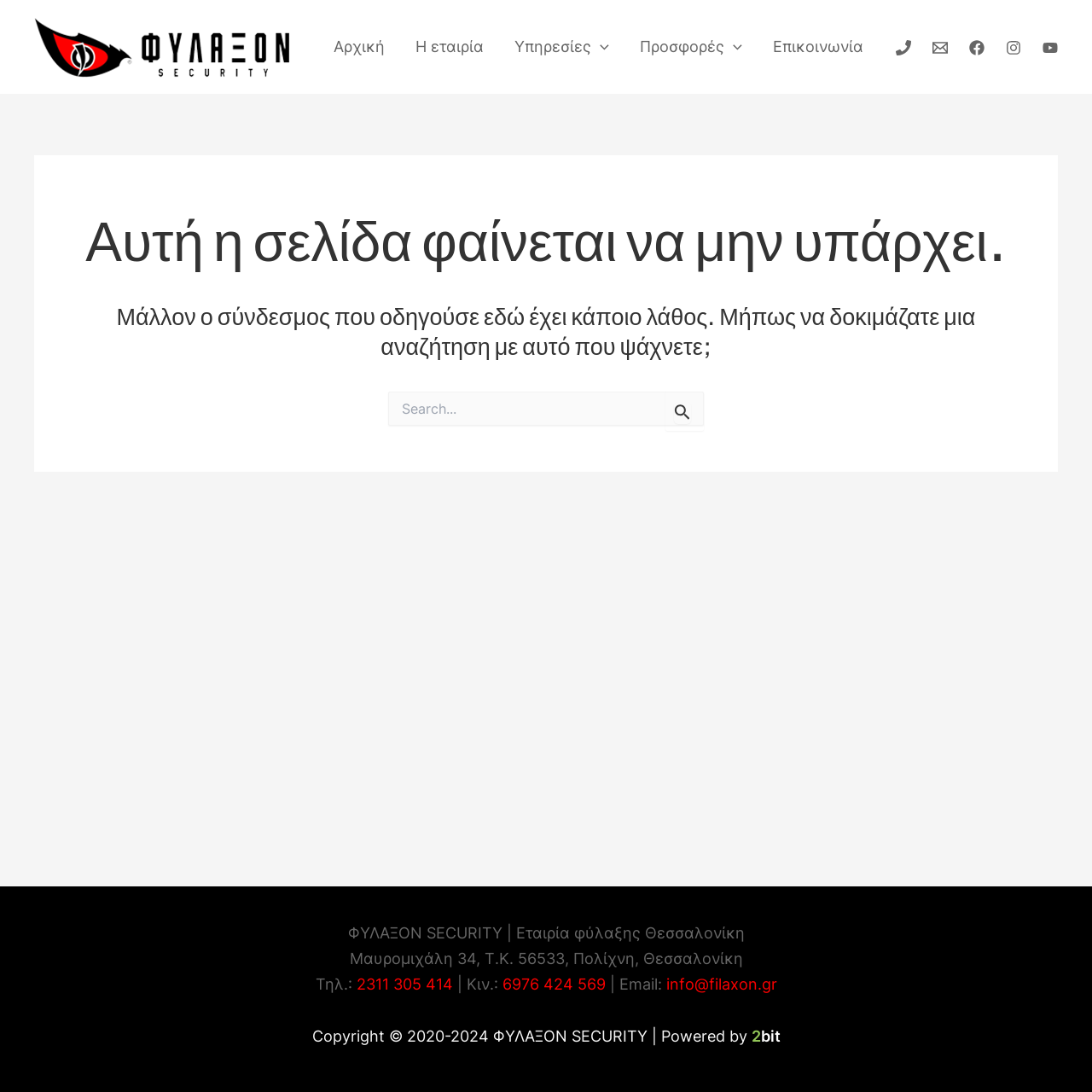Locate and extract the text of the main heading on the webpage.

Αυτή η σελίδα φαίνεται να μην υπάρχει.